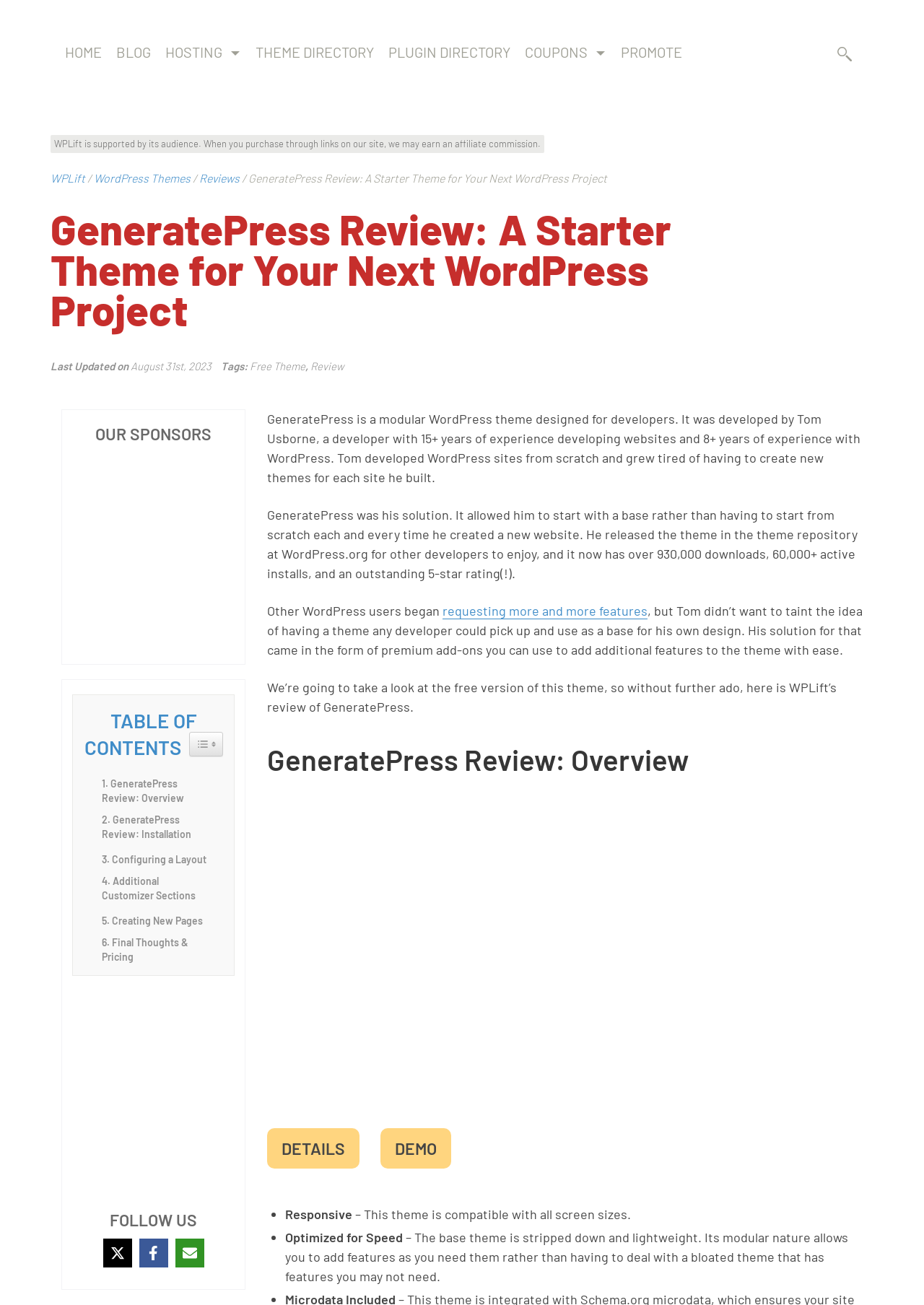Provide a one-word or brief phrase answer to the question:
Who developed the GeneratePress theme?

Tom Usborne